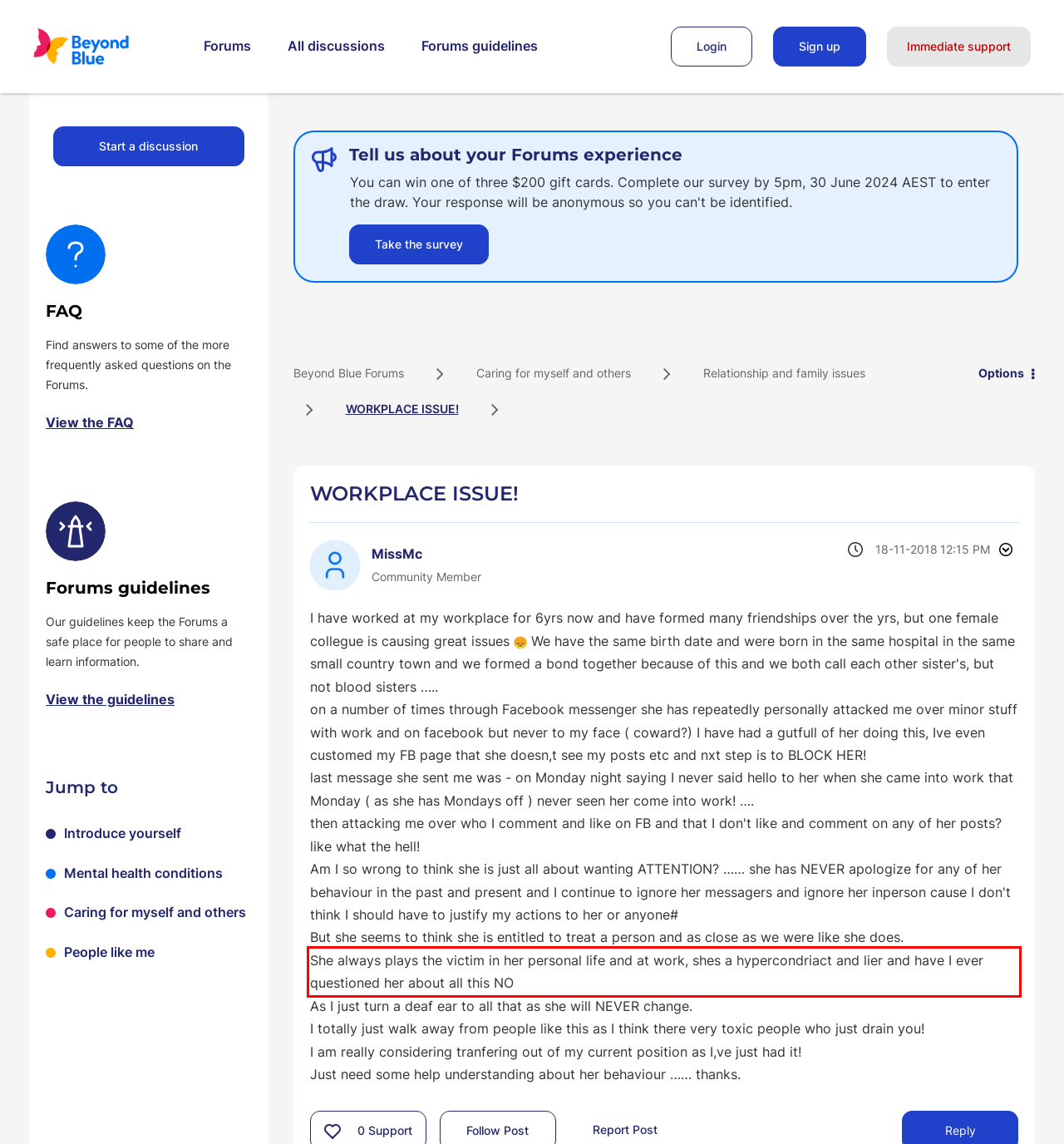Your task is to recognize and extract the text content from the UI element enclosed in the red bounding box on the webpage screenshot.

She always plays the victim in her personal life and at work, shes a hypercondriact and lier and have I ever questioned her about all this NO